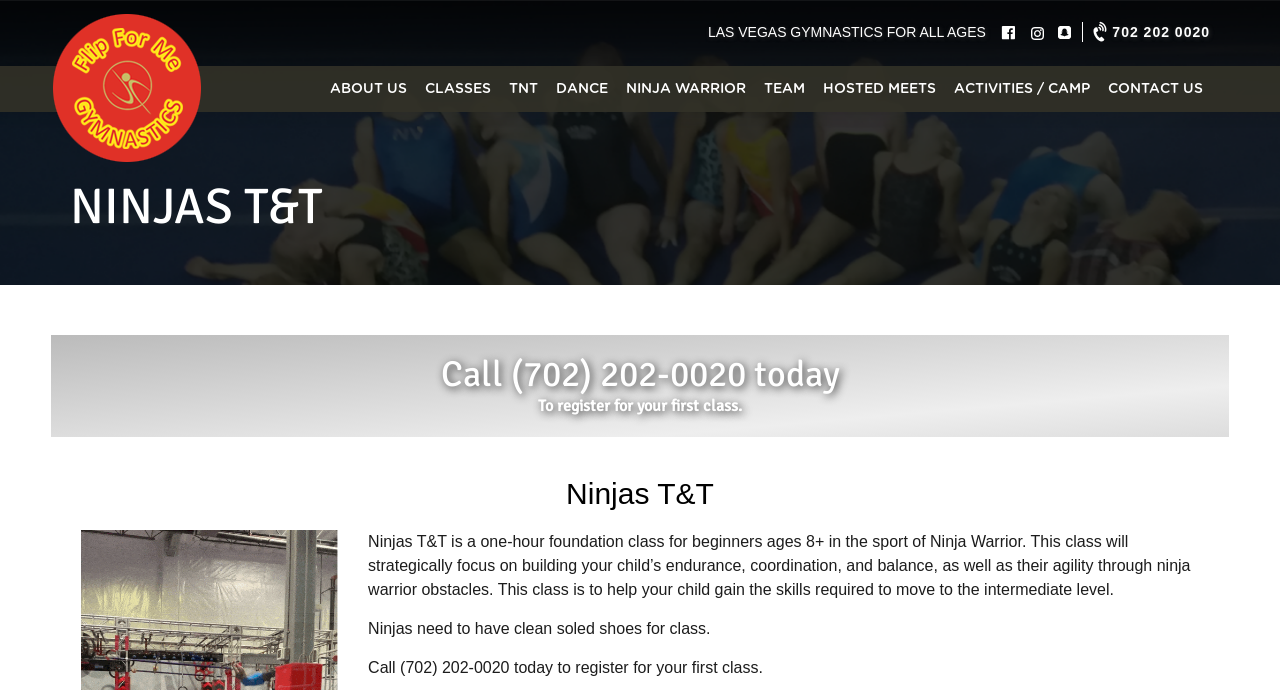Elaborate on the information and visuals displayed on the webpage.

The webpage is about Ninjas T&T – Flip For Me Gymnastics, a gymnastics center in Las Vegas. At the top of the page, there is a heading that reads "LAS VEGAS GYMNASTICS FOR ALL AGES". Below this heading, there are three links with accompanying images, aligned horizontally. 

To the right of these links, there is a phone number "702 202 0020" with an image beside it. On the left side of the page, there is a link with an image, which appears to be a logo or a button.

The main navigation menu is located in the middle of the page, with links to various sections such as "ABOUT US", "CLASSES", "TNT", "DANCE", "NINJA WARRIOR", "TEAM", "HOSTED MEETS", "ACTIVITIES / CAMP", and "CONTACT US". These links are arranged horizontally and are evenly spaced.

Below the navigation menu, there are three headings. The first heading reads "NINJAS T&T" and spans the entire width of the page. The second heading says "Call (702) 202-0020 today" and is located below the first heading. The third heading, also titled "Ninjas T&T", is located further down the page.

There are three blocks of text on the page. The first block describes the Ninjas T&T class, a one-hour foundation class for beginners aged 8+ in the sport of Ninja Warrior. The second block reminds users that ninjas need to have clean soled shoes for class. The third block encourages users to call (702) 202-0020 to register for their first class. These blocks of text are located below the headings and are stacked vertically.